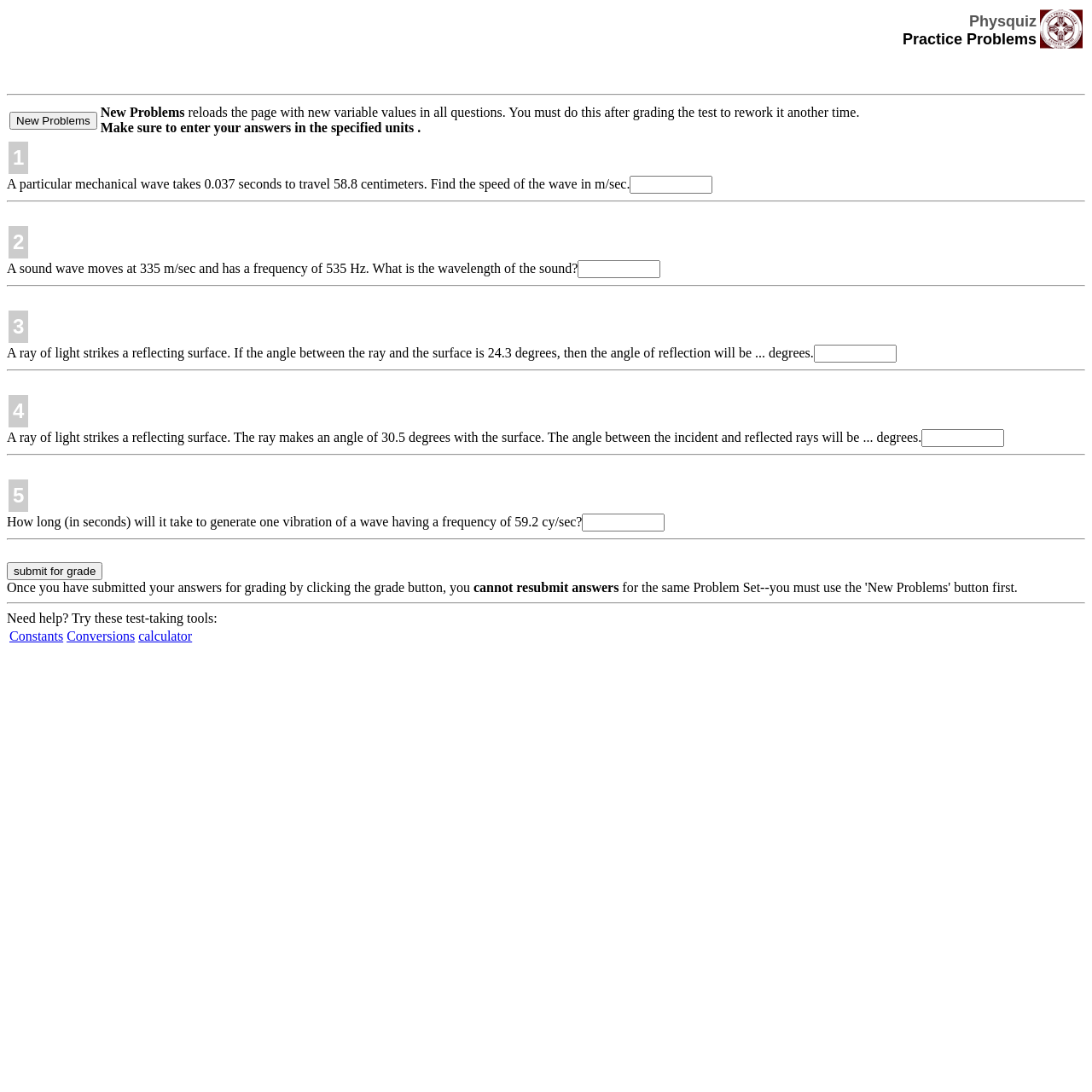Given the description parent_node: Physquiz name="b3", predict the bounding box coordinates of the UI element. Ensure the coordinates are in the format (top-left x, top-left y, bottom-right x, bottom-right y) and all values are between 0 and 1.

[0.745, 0.316, 0.821, 0.332]